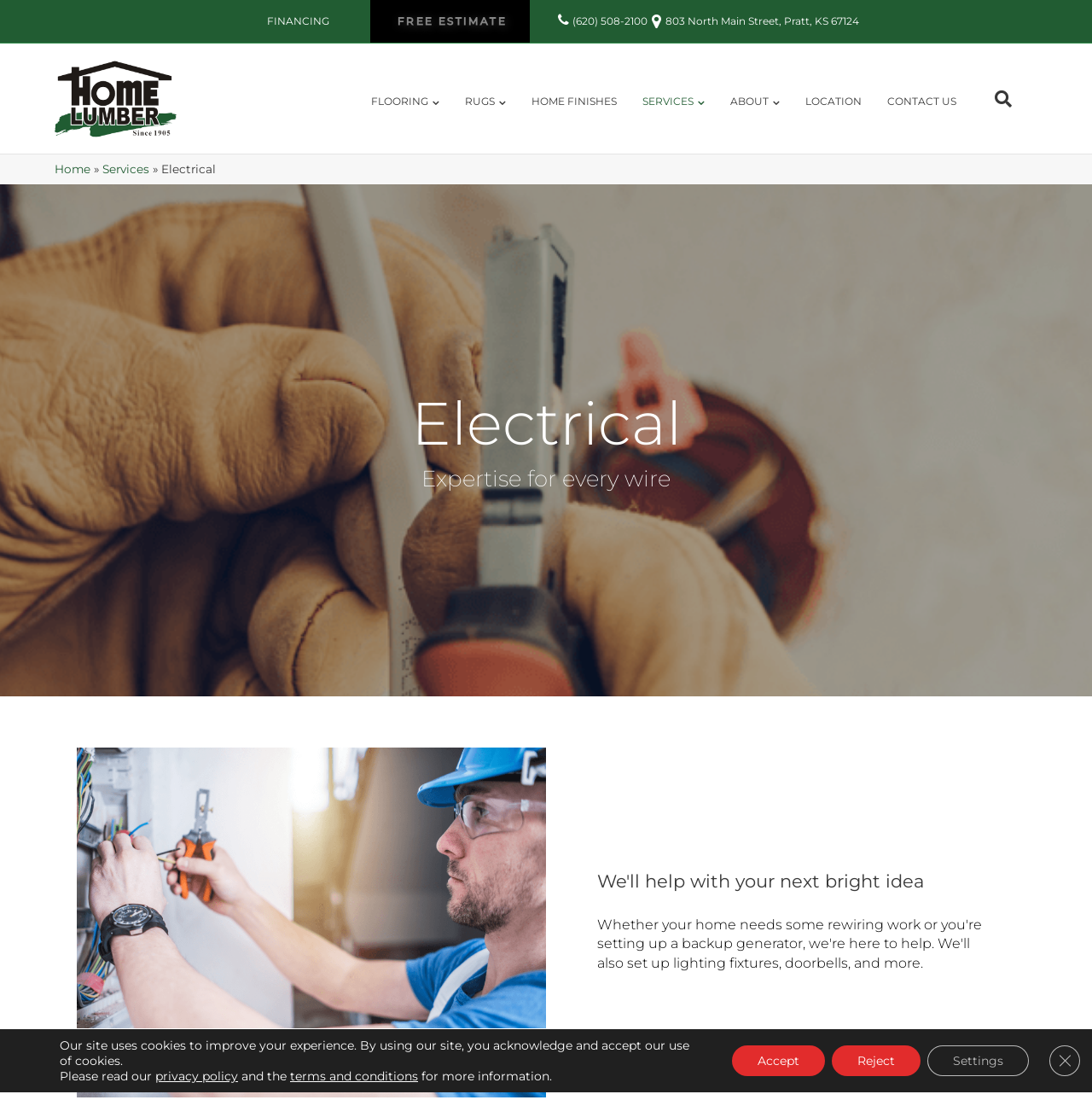What services does the company offer?
Answer the question in a detailed and comprehensive manner.

I found the services offered by the company by looking at the header menu, where it lists 'FLOORING ', 'RUGS ', 'HOME FINISHES', and 'SERVICES '.